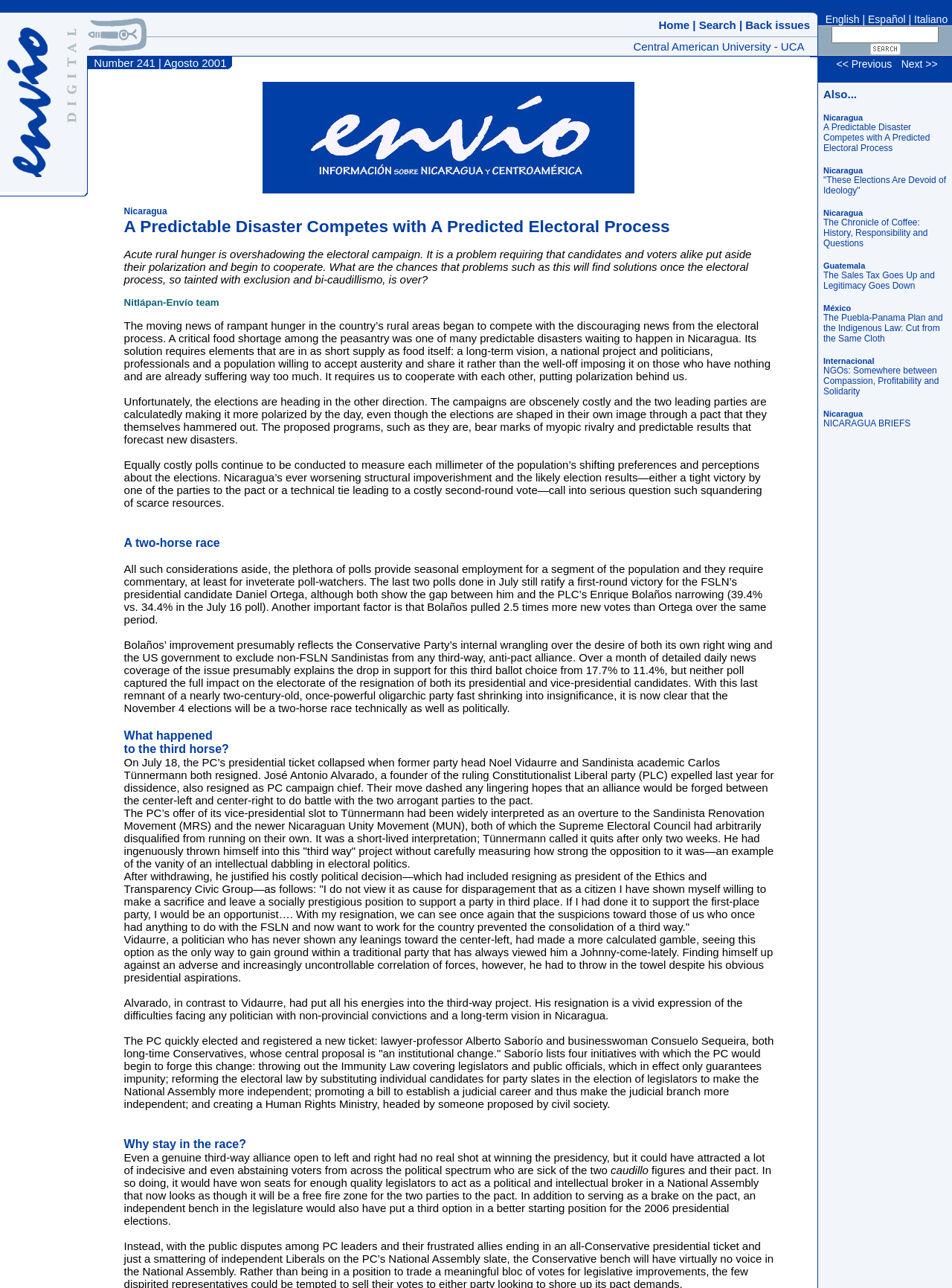Please identify the bounding box coordinates of the element on the webpage that should be clicked to follow this instruction: "view june 2024 newsletter". The bounding box coordinates should be given as four float numbers between 0 and 1, formatted as [left, top, right, bottom].

None